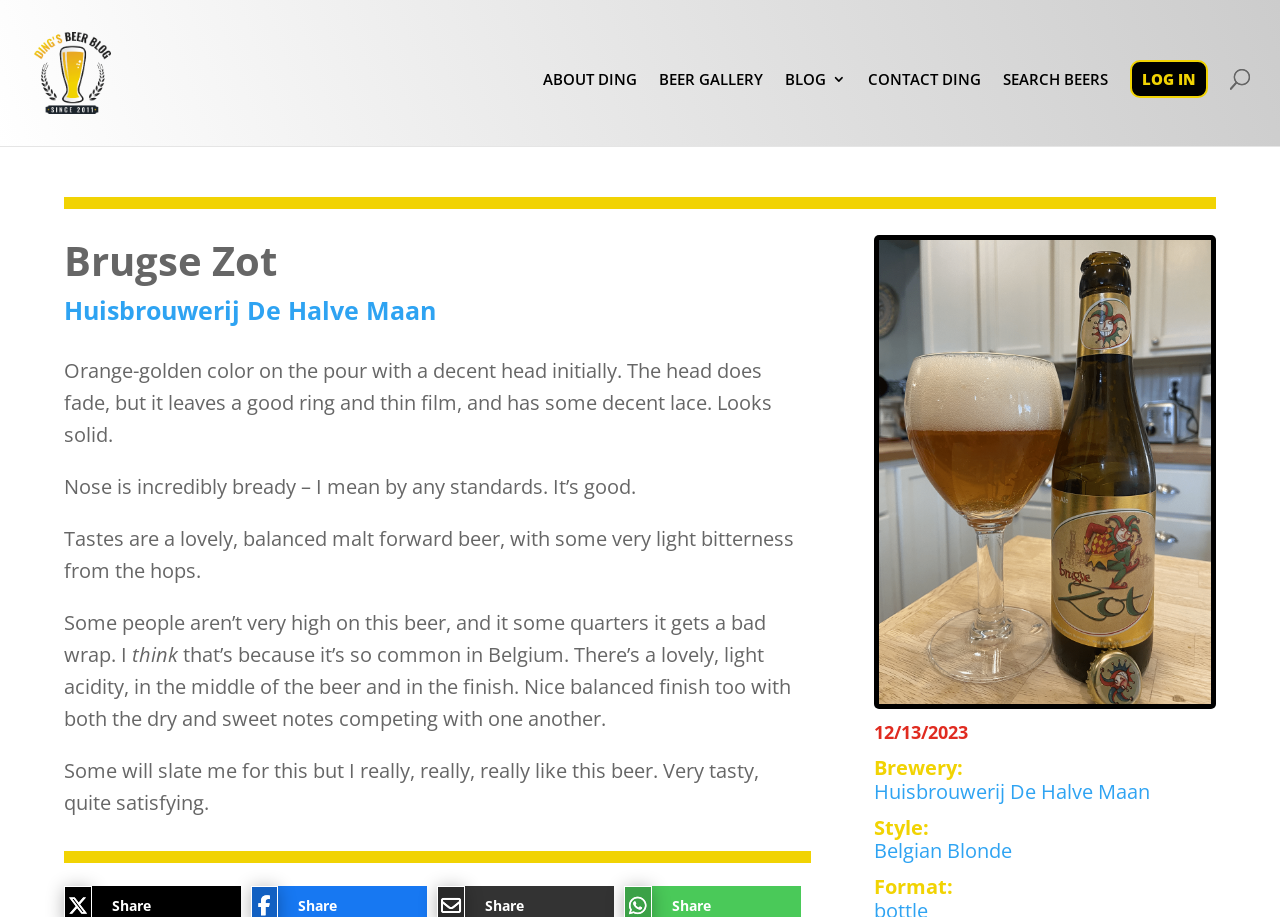Locate the bounding box coordinates of the element that should be clicked to execute the following instruction: "go to ABOUT DING page".

[0.424, 0.079, 0.498, 0.159]